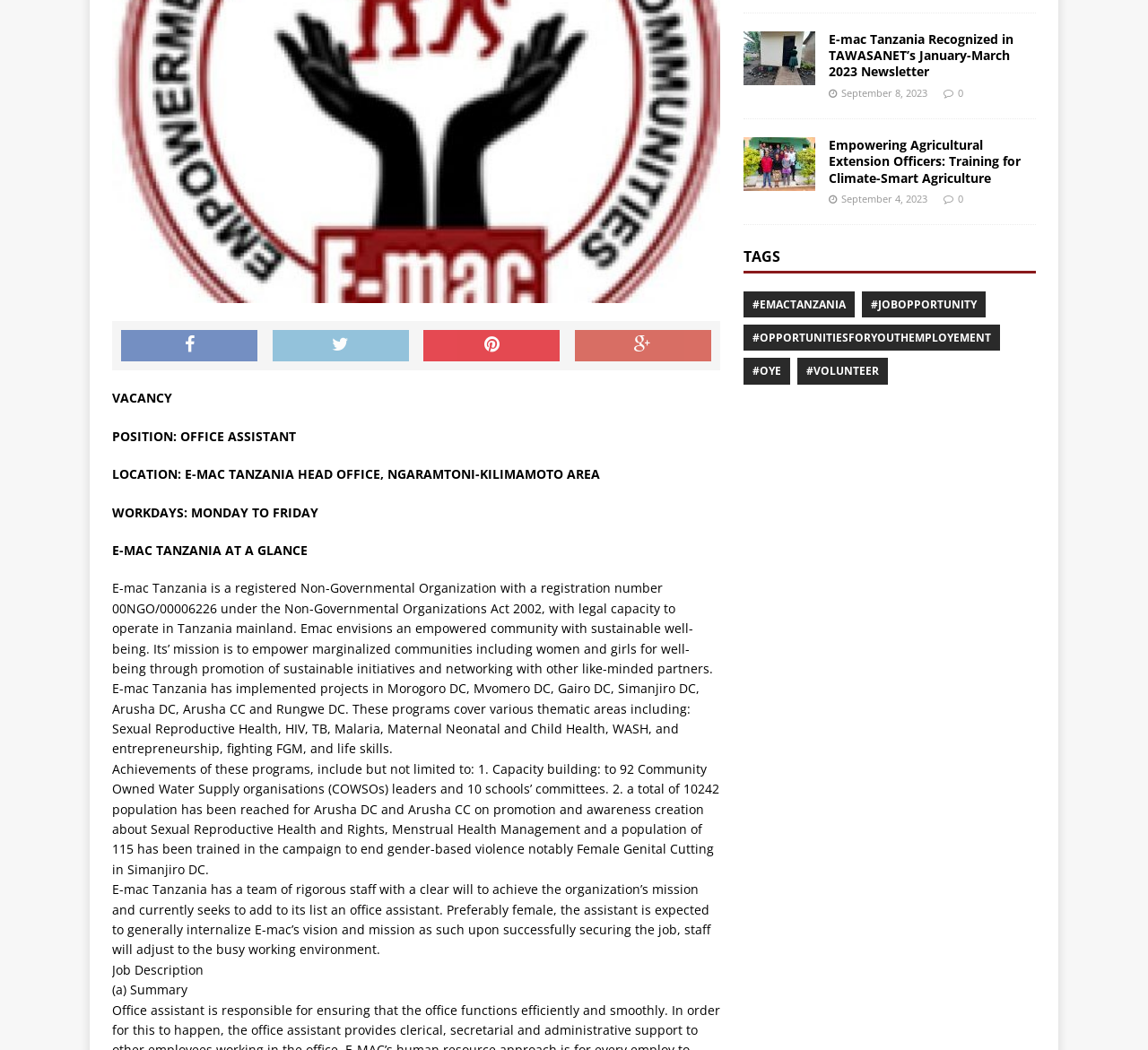Give the bounding box coordinates for the element described as: "title="Share on Google+"".

[0.501, 0.314, 0.619, 0.344]